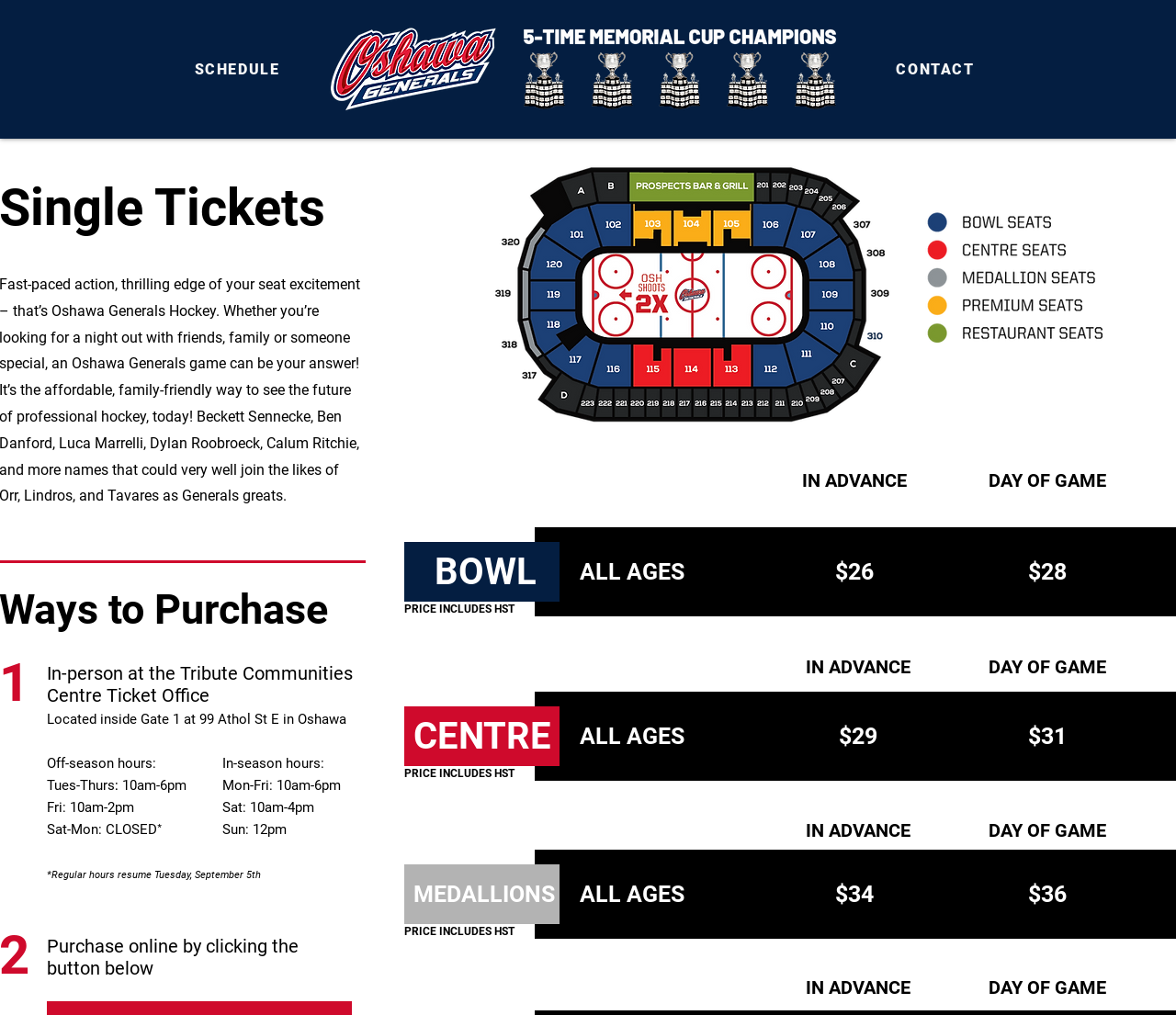Analyze the image and deliver a detailed answer to the question: What is the off-season hours of the ticket office?

The off-season hours of the ticket office are mentioned in the StaticText elements with bounding box coordinates [0.04, 0.744, 0.133, 0.76], [0.04, 0.766, 0.098, 0.782], [0.104, 0.766, 0.159, 0.782], [0.04, 0.787, 0.114, 0.804], [0.04, 0.809, 0.134, 0.825], and [0.134, 0.809, 0.138, 0.825], which state 'Off-season hours: Tues-Thurs: 10am-6pm Fri: 10am-2pm Sat-Mon: CLOSED'.